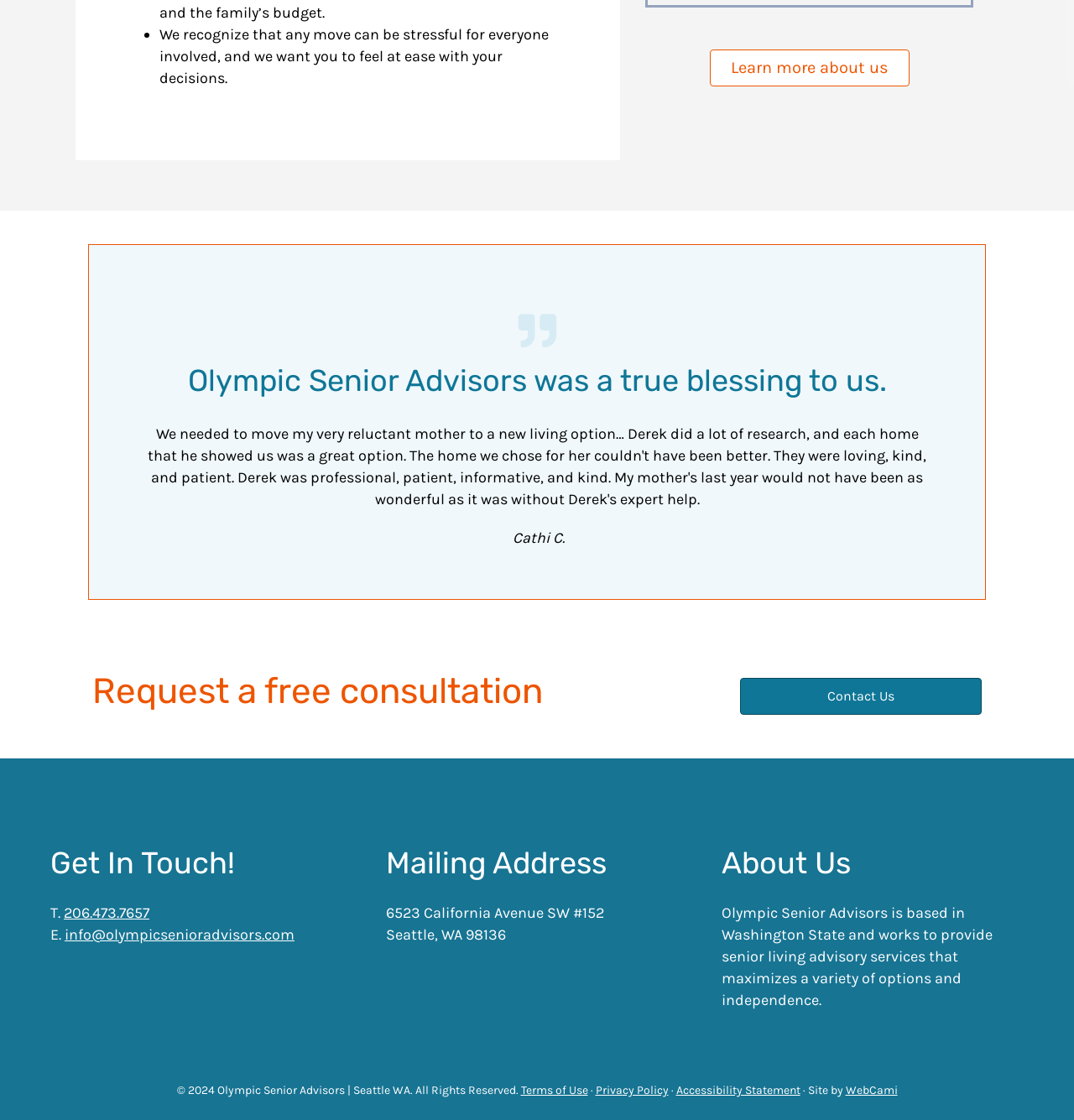What is the link to learn more about the company? Based on the screenshot, please respond with a single word or phrase.

Learn more about us